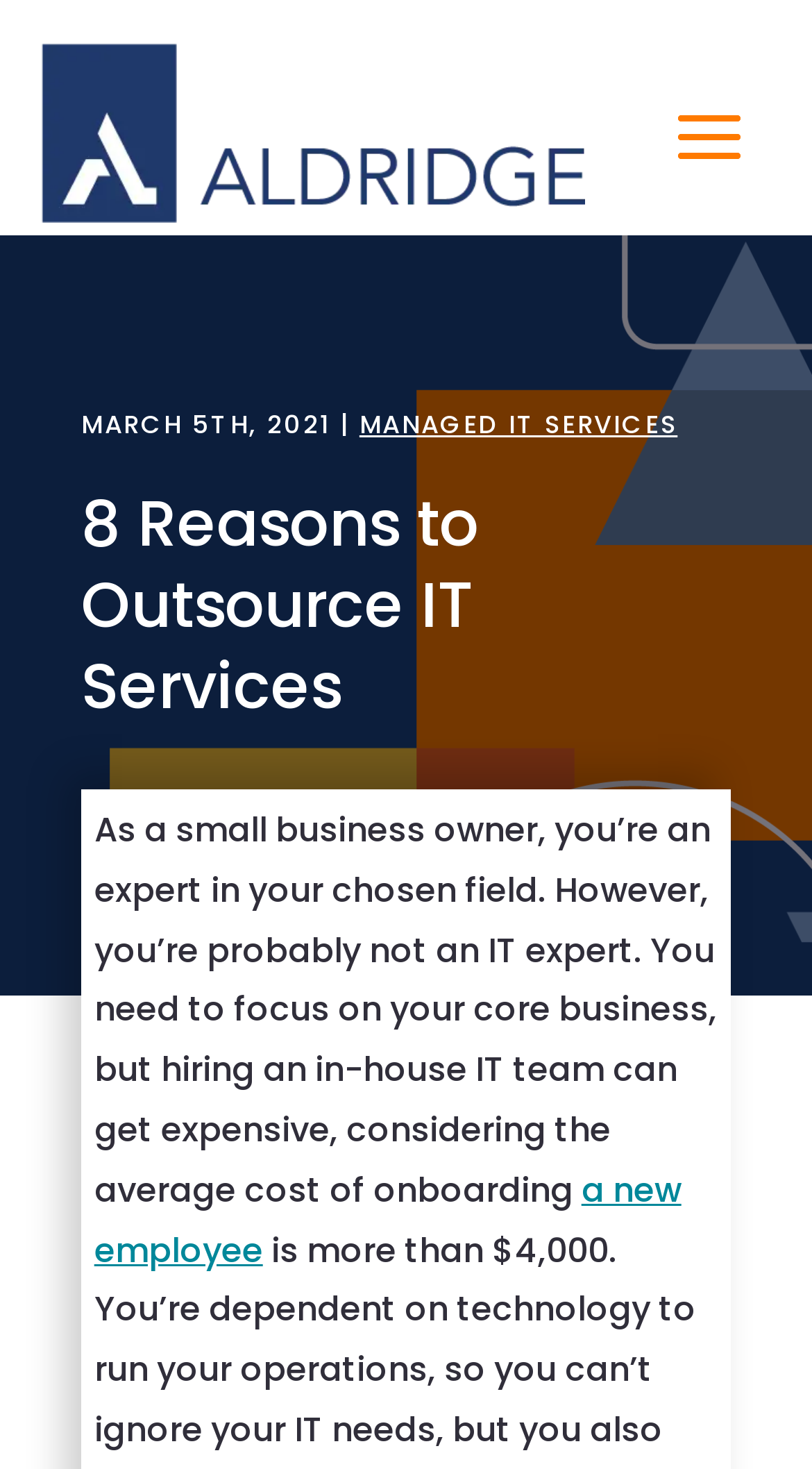Generate a comprehensive caption for the webpage you are viewing.

The webpage is about outsourcing IT services, with a focus on the benefits for small business owners. At the top-left corner, there is a link to "Managed IT Services" accompanied by an image with the same title. Below this, a prominent heading reads "8 Reasons to Outsource IT Services". 

To the right of the heading, there is a date "MARCH 5TH, 2021" followed by a vertical line and a link to "MANAGED IT SERVICES". 

The main content of the webpage starts below the heading, with a paragraph of text that explains the challenges small business owners face in managing their IT needs. The text is positioned in the middle of the page, spanning almost the entire width. Within this paragraph, there is a link to "a new employee" which is placed near the bottom of the paragraph.